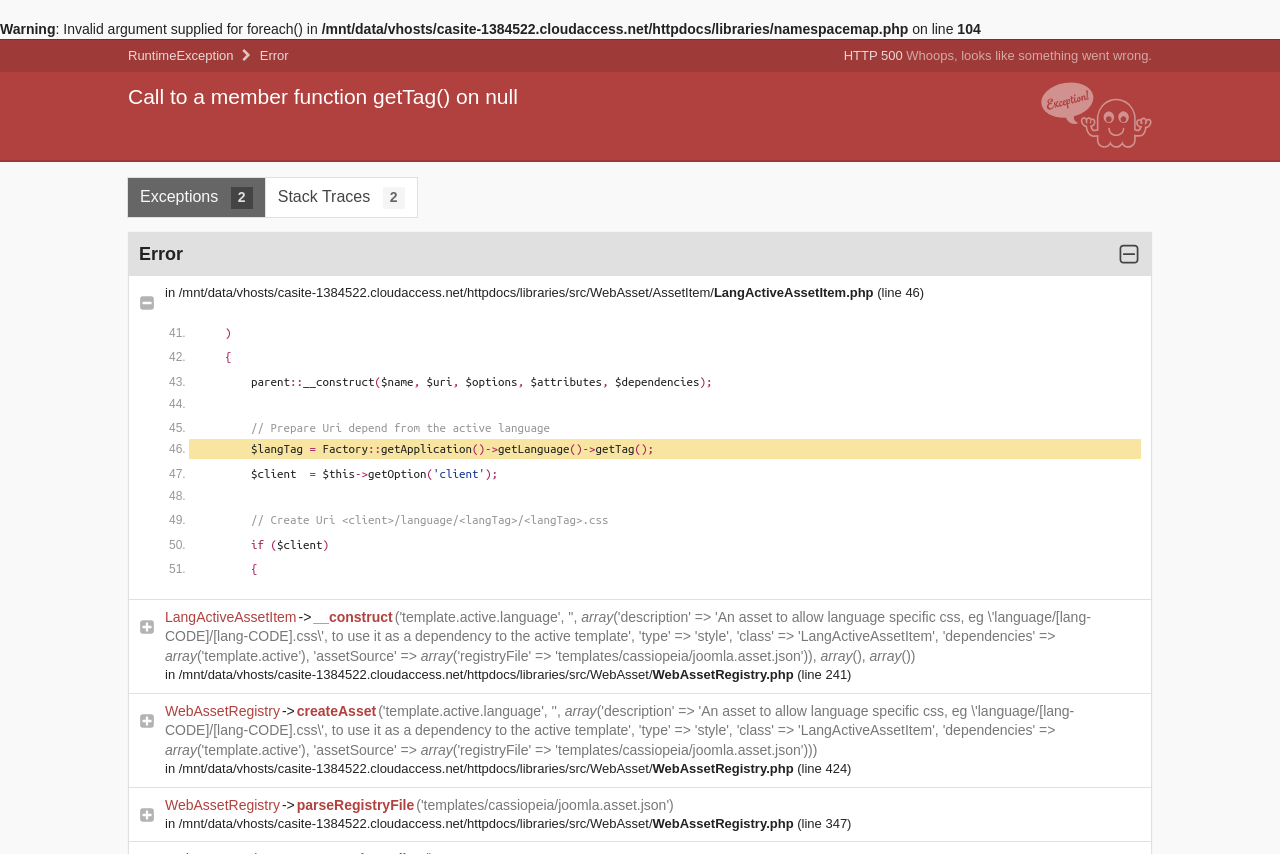Please reply to the following question using a single word or phrase: 
What type of error is displayed on the webpage?

RuntimeException Error